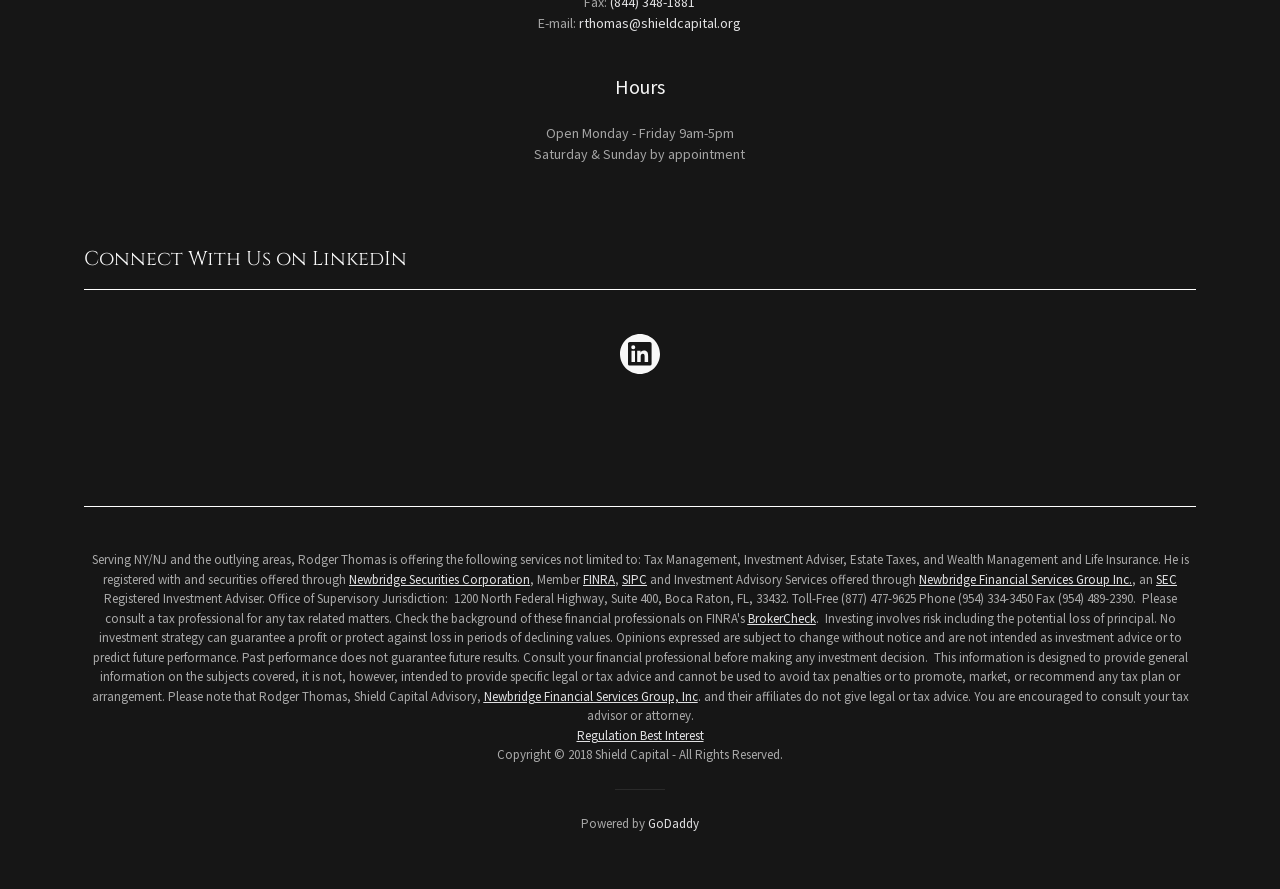Indicate the bounding box coordinates of the clickable region to achieve the following instruction: "Go to GoDaddy website."

[0.506, 0.917, 0.546, 0.936]